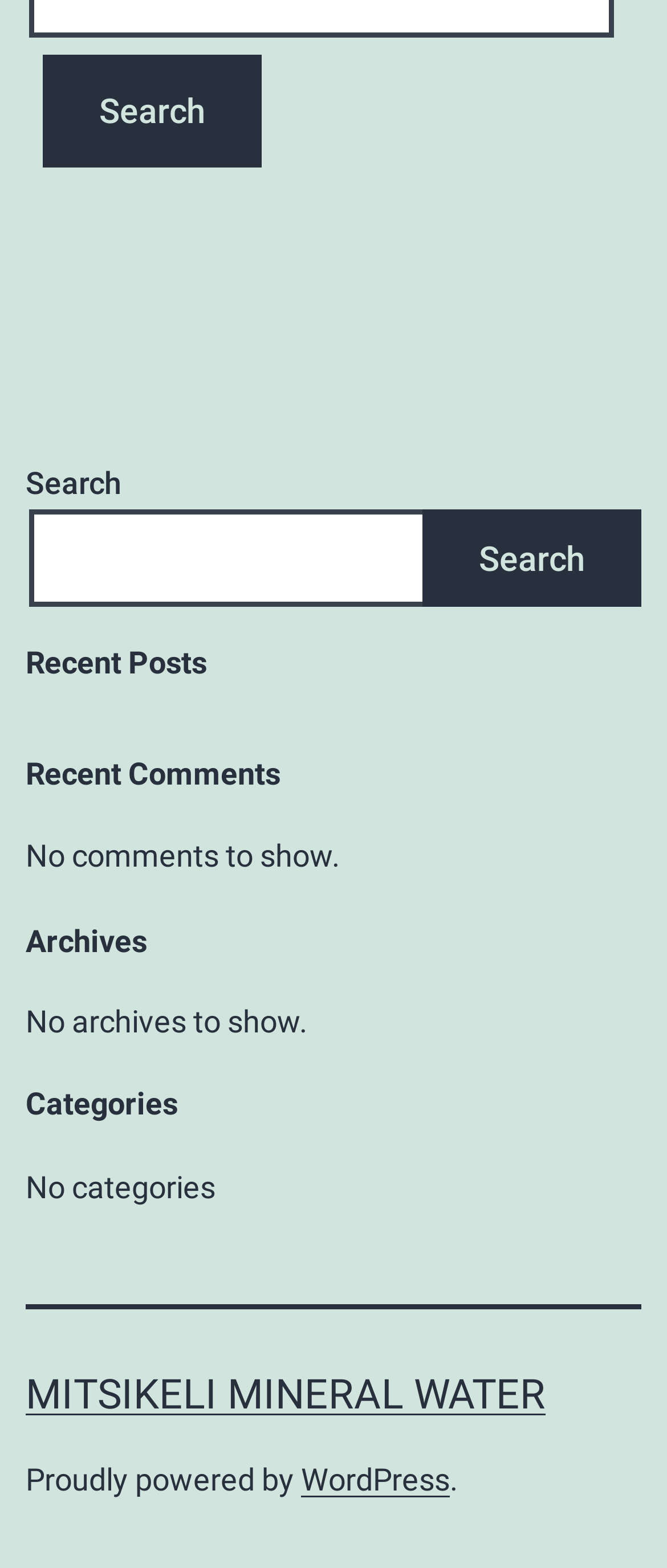What is the purpose of the search box?
Using the image as a reference, give an elaborate response to the question.

The search box is located at the top of the webpage, and it has a button labeled 'Search' next to it. This suggests that the purpose of the search box is to allow users to search for specific content on the webpage.